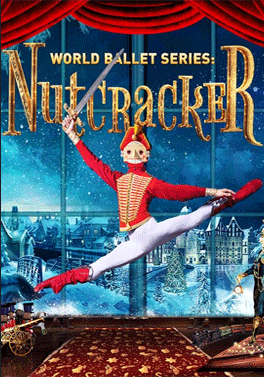What is the atmosphere of the backdrop?
Provide a short answer using one word or a brief phrase based on the image.

Winter